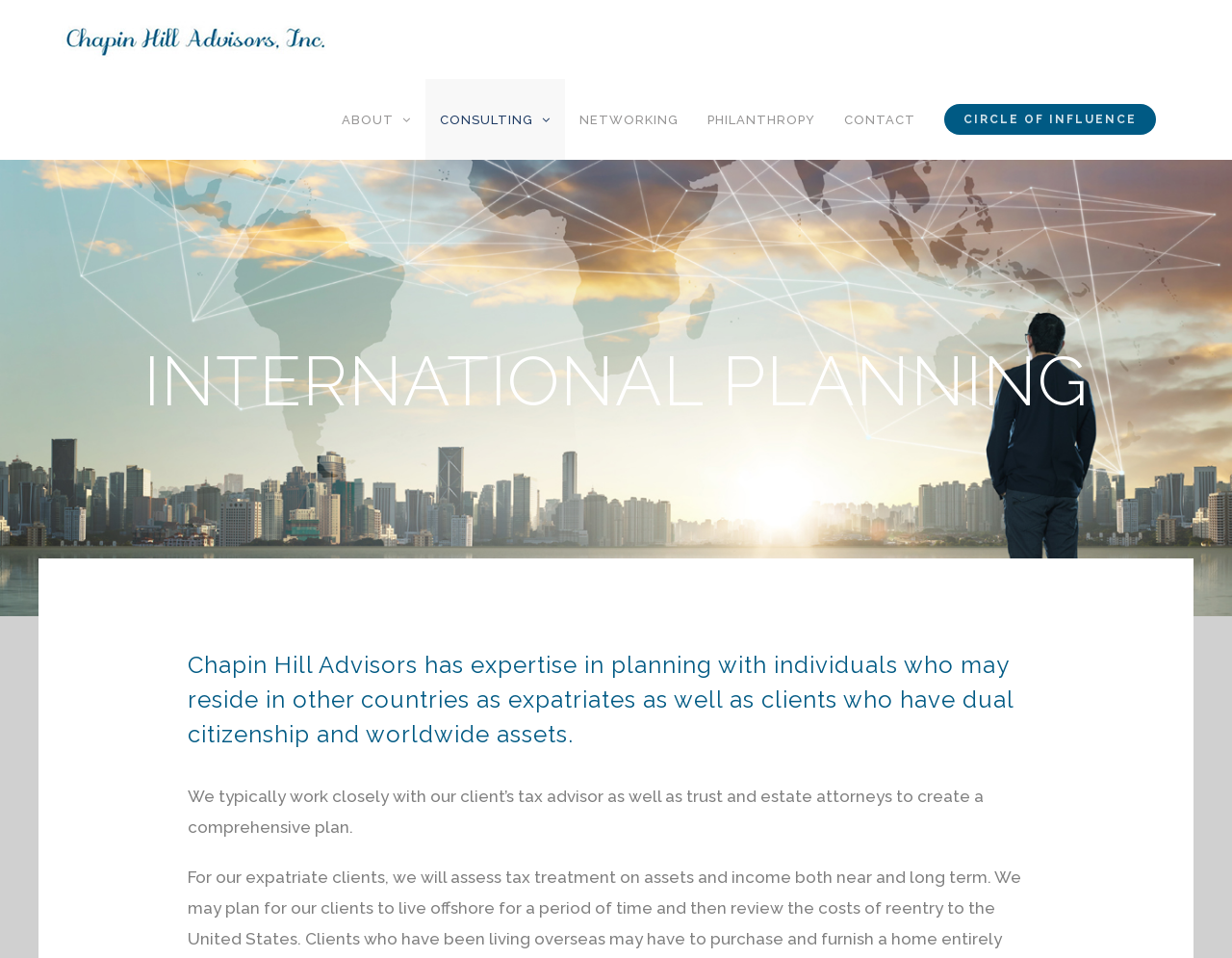Please identify the bounding box coordinates of the element on the webpage that should be clicked to follow this instruction: "Click Chapin Hill Advisors, Inc Logo". The bounding box coordinates should be given as four float numbers between 0 and 1, formatted as [left, top, right, bottom].

[0.05, 0.022, 0.269, 0.062]